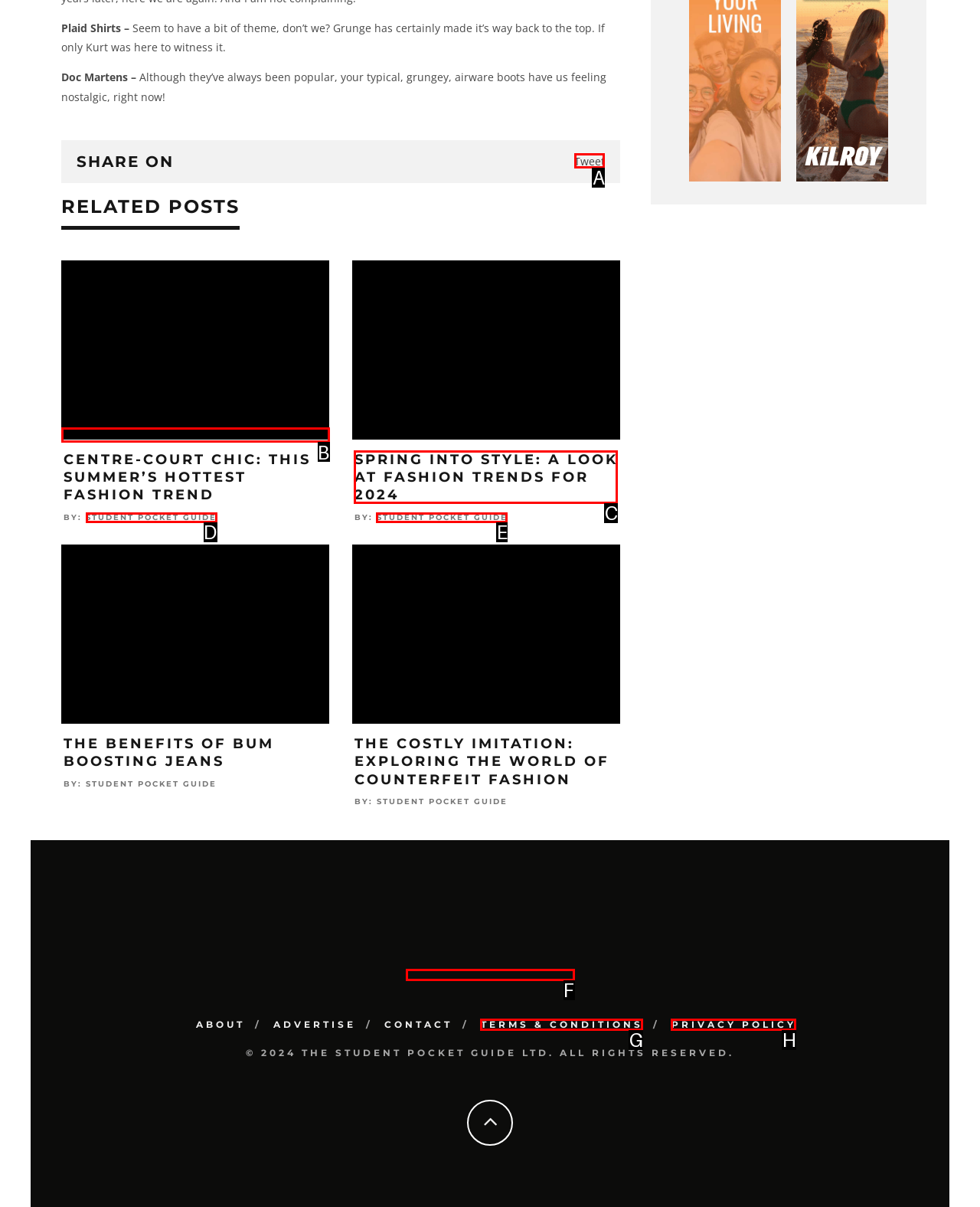Identify the correct UI element to click on to achieve the following task: Click on the 'Tweet' button Respond with the corresponding letter from the given choices.

A